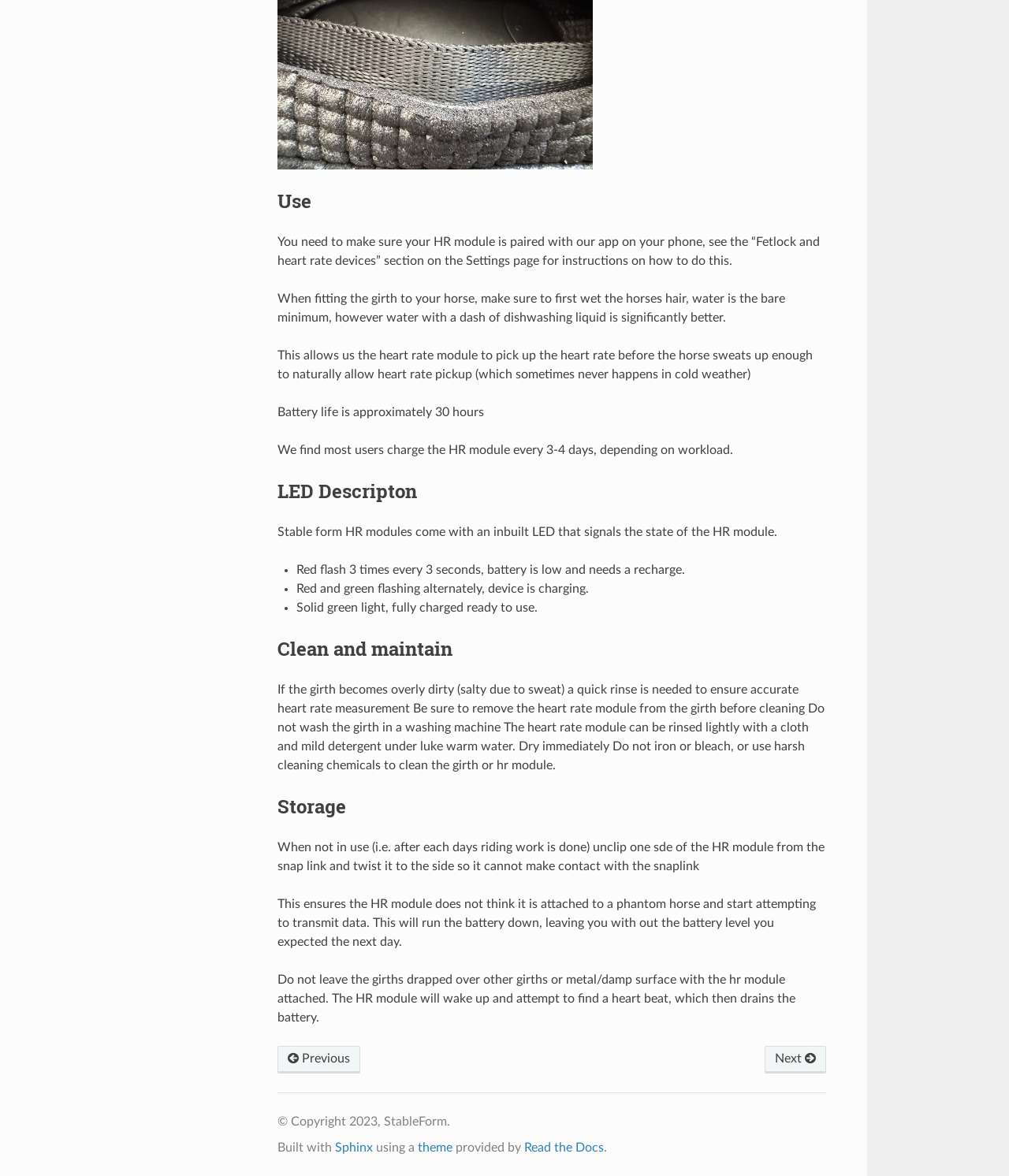From the webpage screenshot, identify the region described by Read the Docs. Provide the bounding box coordinates as (top-left x, top-left y, bottom-right x, bottom-right y), with each value being a floating point number between 0 and 1.

[0.519, 0.971, 0.598, 0.981]